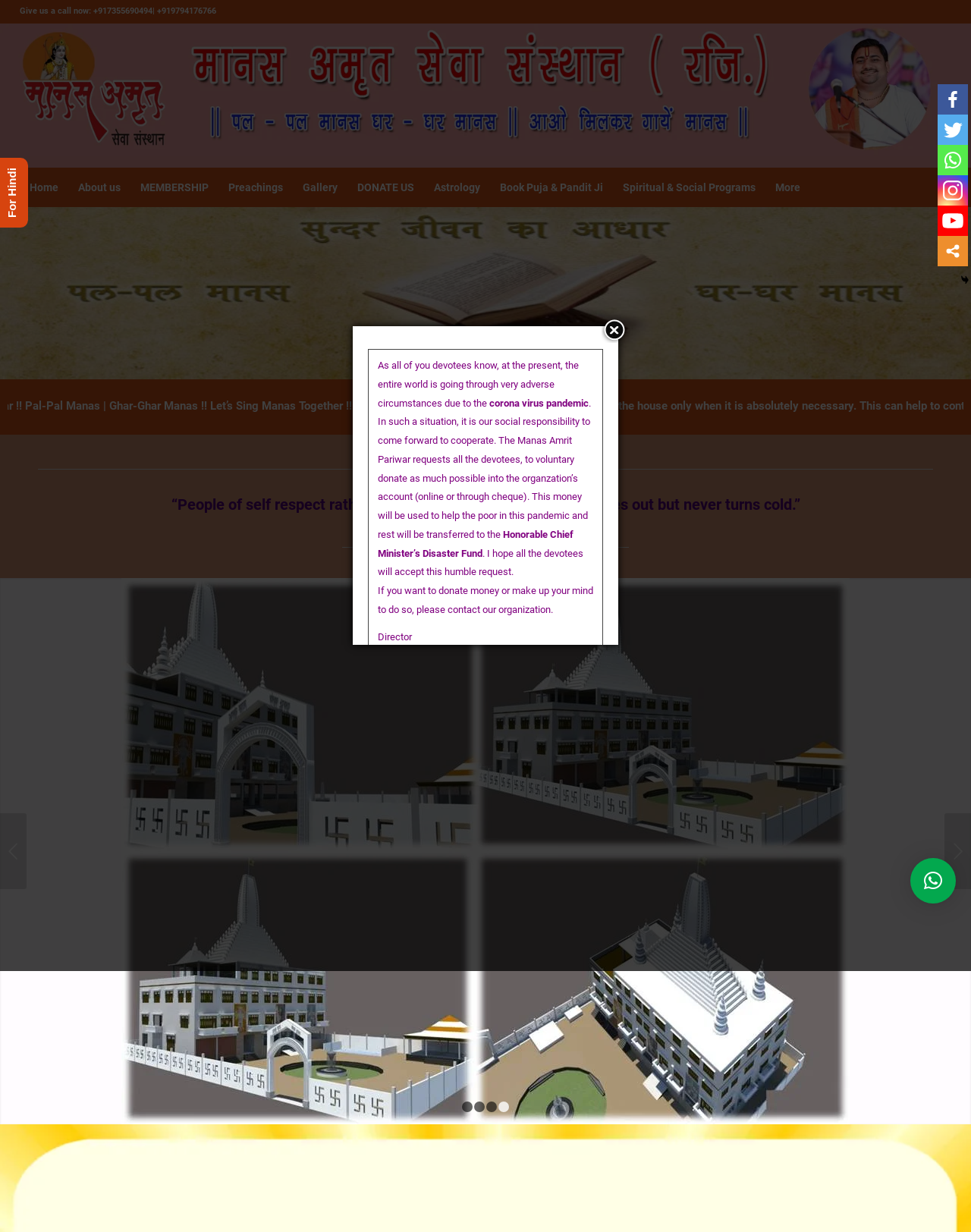What is the organization requesting devotees to do? Based on the screenshot, please respond with a single word or phrase.

Donate to help the poor in the pandemic